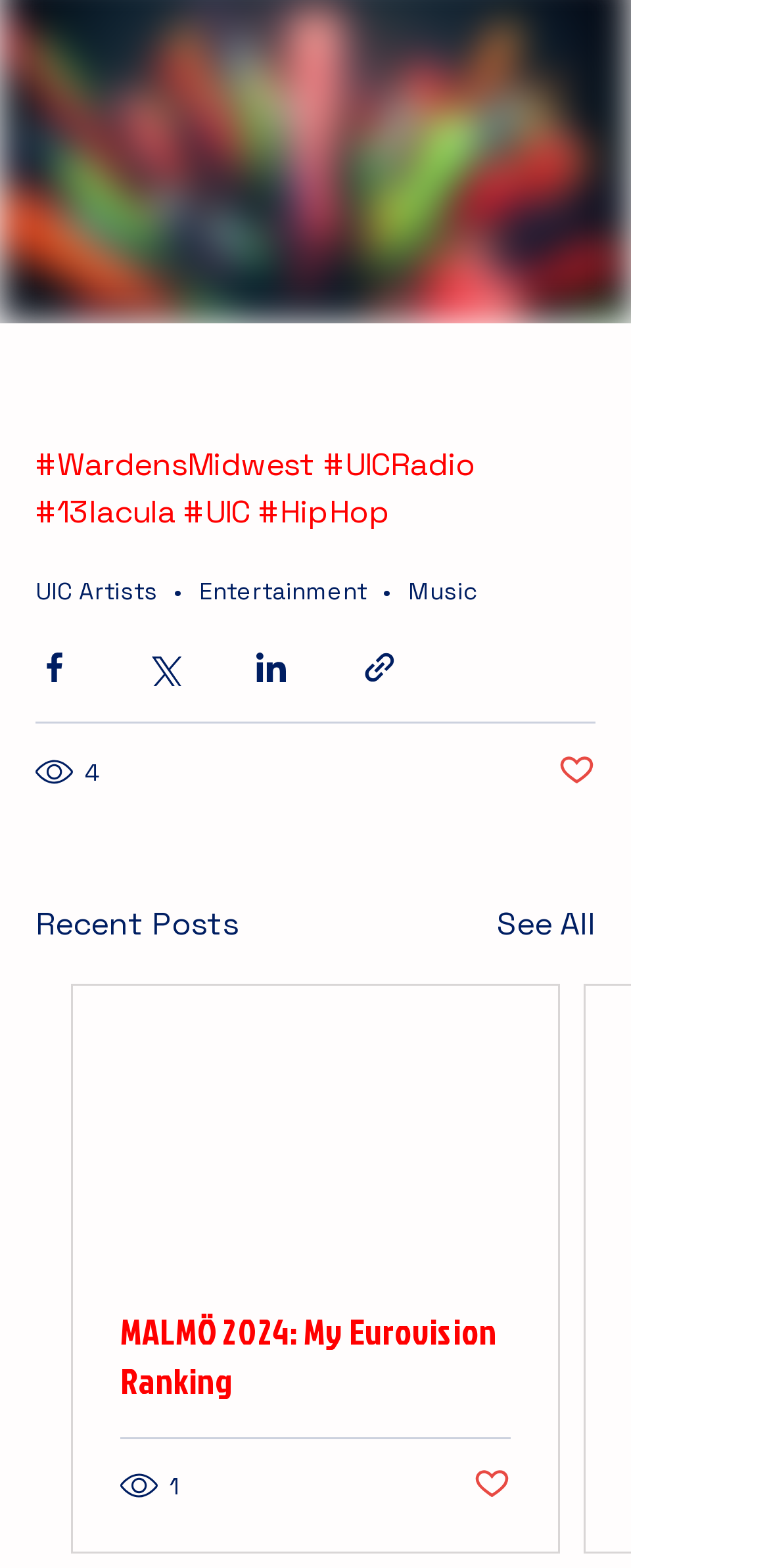Determine the bounding box coordinates of the UI element that matches the following description: "1". The coordinates should be four float numbers between 0 and 1 in the format [left, top, right, bottom].

[0.156, 0.936, 0.238, 0.959]